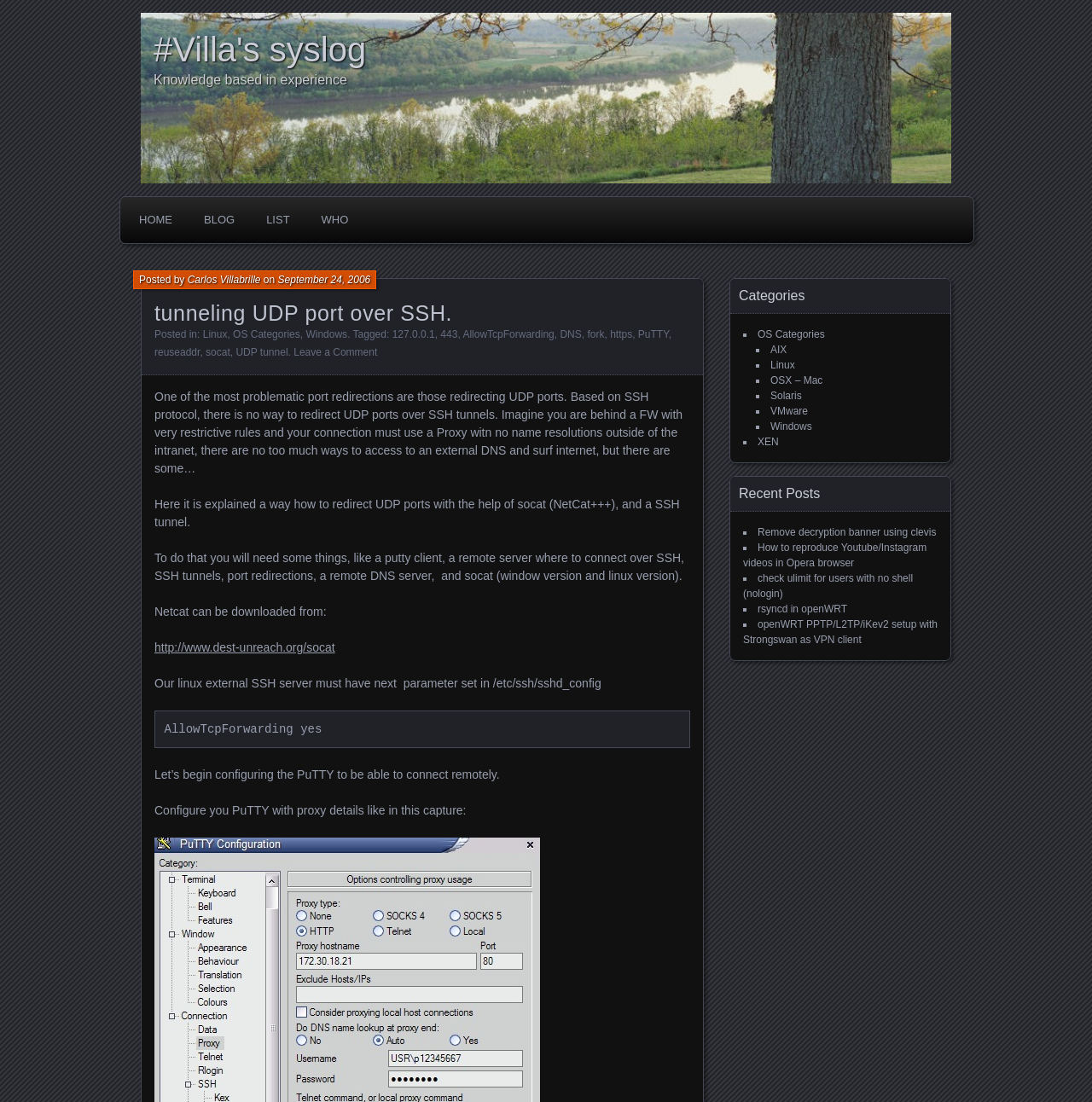Give a short answer to this question using one word or a phrase:
What is the author of this blog post?

Carlos Villabrille